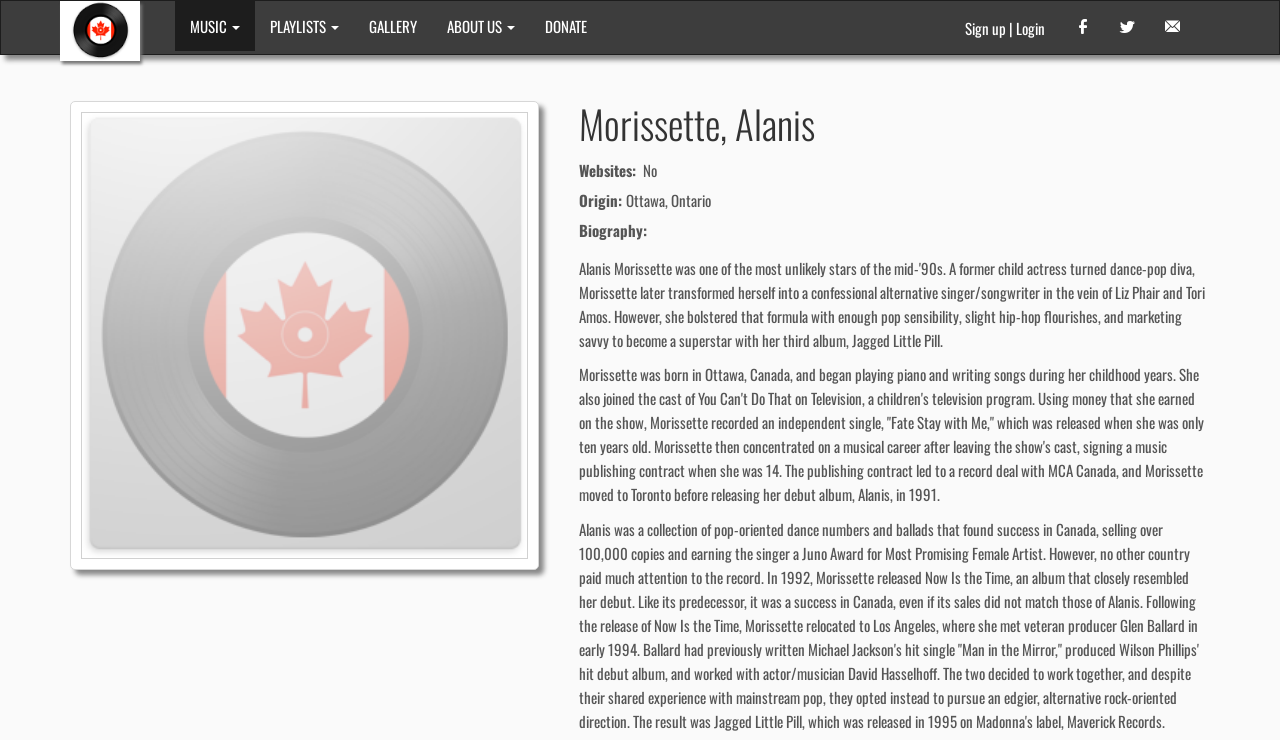Present a detailed account of what is displayed on the webpage.

The webpage is about Alanis Morissette, a Canadian singer-songwriter. At the top left, there is a small image and a link. To the right of these elements, there are several links, including "MUSIC", "PLAYLISTS", "GALLERY", "ABOUT US", and "DONATE". 

Below these links, there is a large image, likely a vinyl record, taking up most of the width of the page. Above this image, there is a heading with the title "Morissette, Alanis". 

To the right of the image, there is a section with several lines of text. The first line reads "Websites:" followed by "No". The next line reads "Origin:" followed by "Ottawa, Ontario". Then, there is a line that reads "Biography:". 

Below the "Biography:" line, there is a long paragraph of text that describes Alanis Morissette's early life, music career, and her transition to alternative rock. The text is divided into two blocks, with the first block describing her childhood and early music endeavors, and the second block detailing her move to Los Angeles and the creation of her breakthrough album "Jagged Little Pill". 

At the top right, there are several social media links, represented by icons. Below these icons, there are links to "Sign up" and "Login", separated by a vertical line.